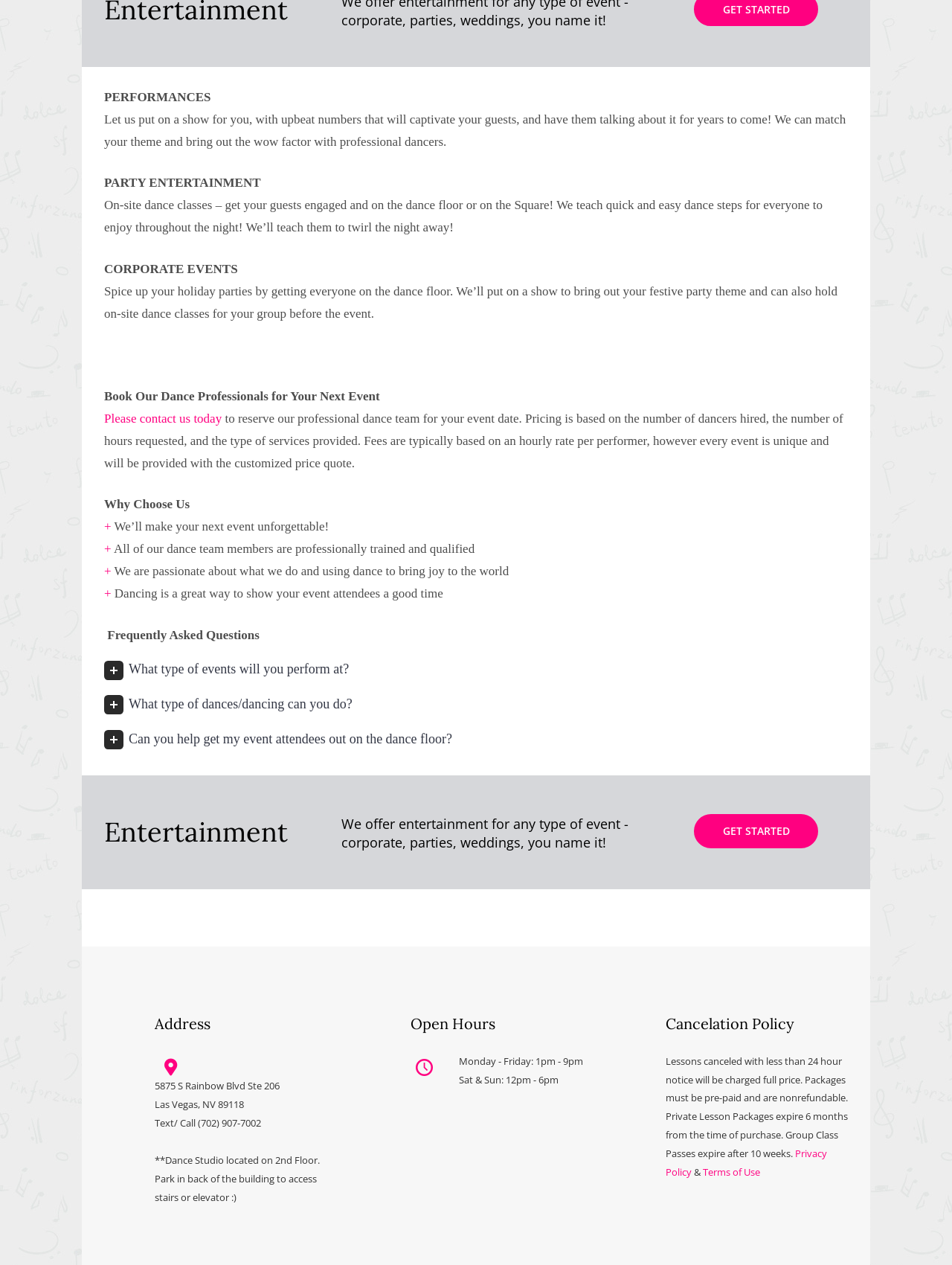Using the description "Please contact us today", locate and provide the bounding box of the UI element.

[0.109, 0.325, 0.233, 0.336]